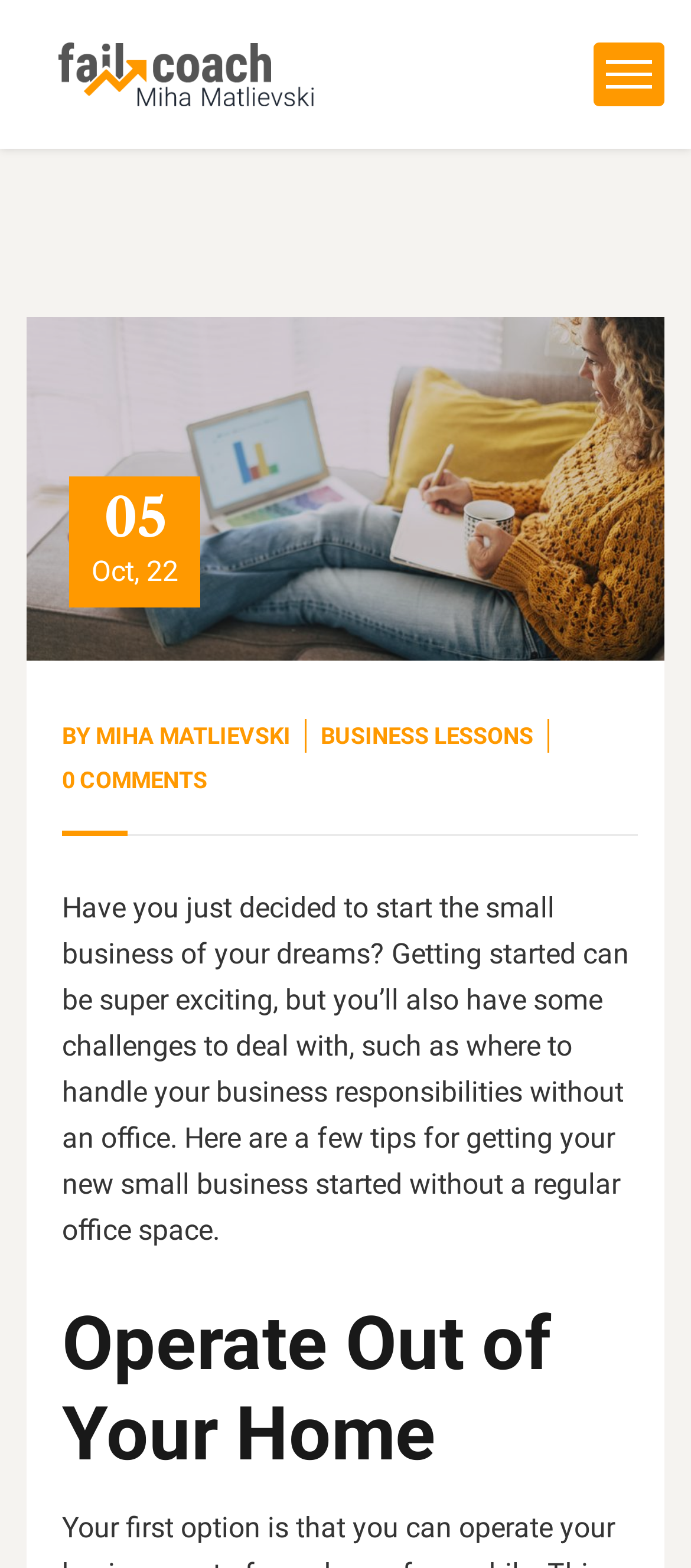Given the webpage screenshot, identify the bounding box of the UI element that matches this description: "Business Lessons".

[0.464, 0.461, 0.772, 0.478]